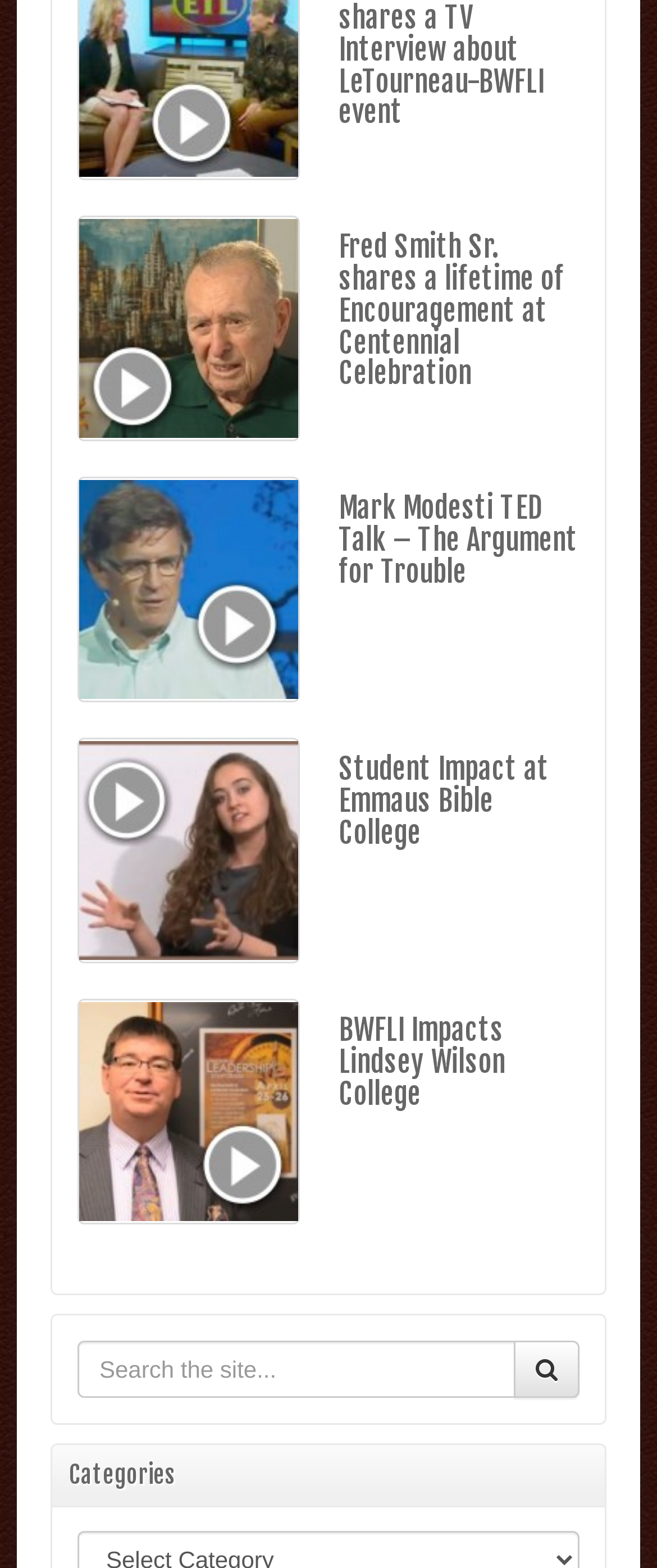What is the icon on the search button?
Answer the question with as much detail as you can, using the image as a reference.

The button element has a description '', which corresponds to a Unicode character representing a magnifying glass icon, commonly used for search functionality.